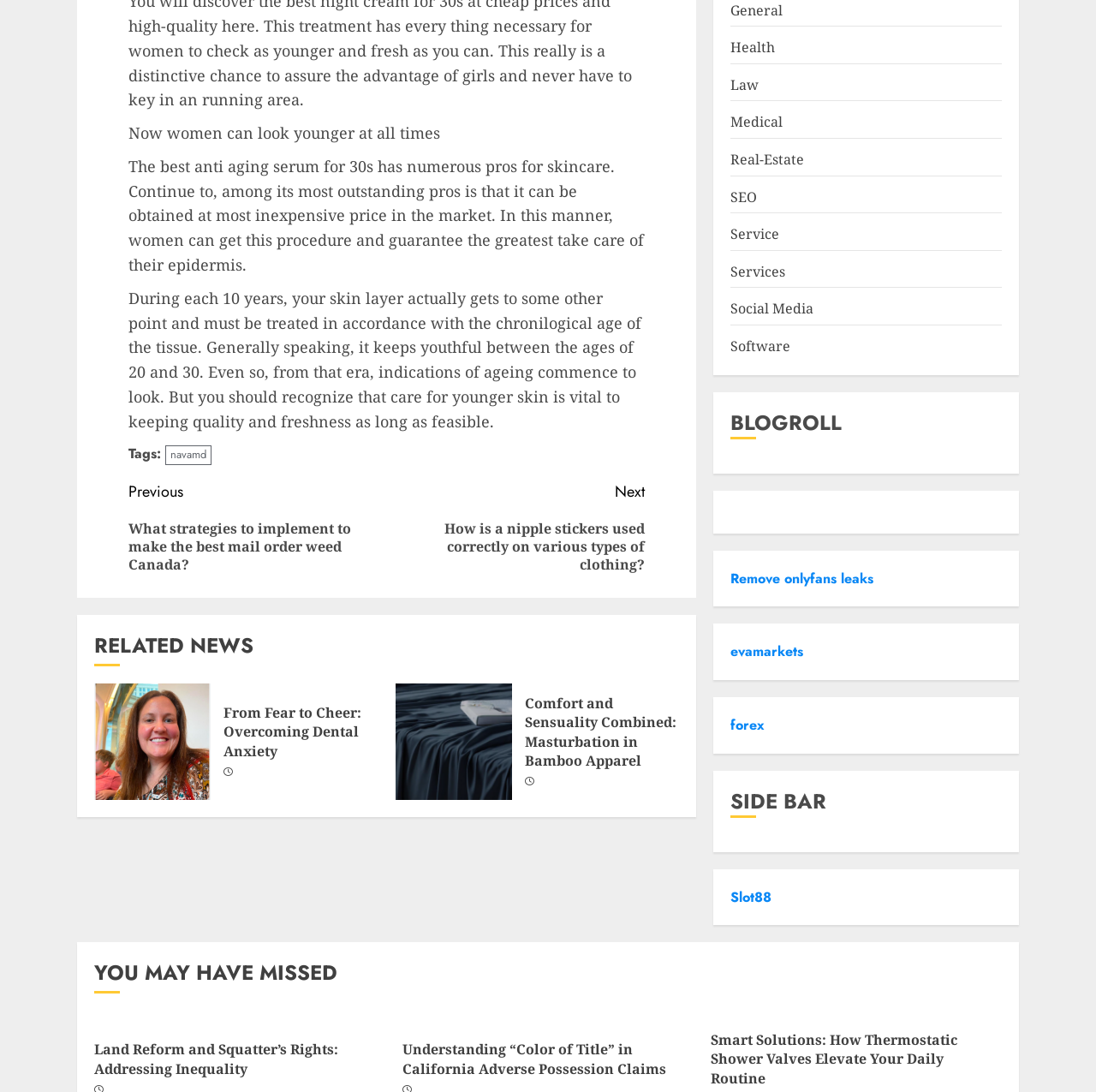Identify the bounding box coordinates for the region to click in order to carry out this instruction: "Click on the 'General' category". Provide the coordinates using four float numbers between 0 and 1, formatted as [left, top, right, bottom].

[0.667, 0.001, 0.714, 0.019]